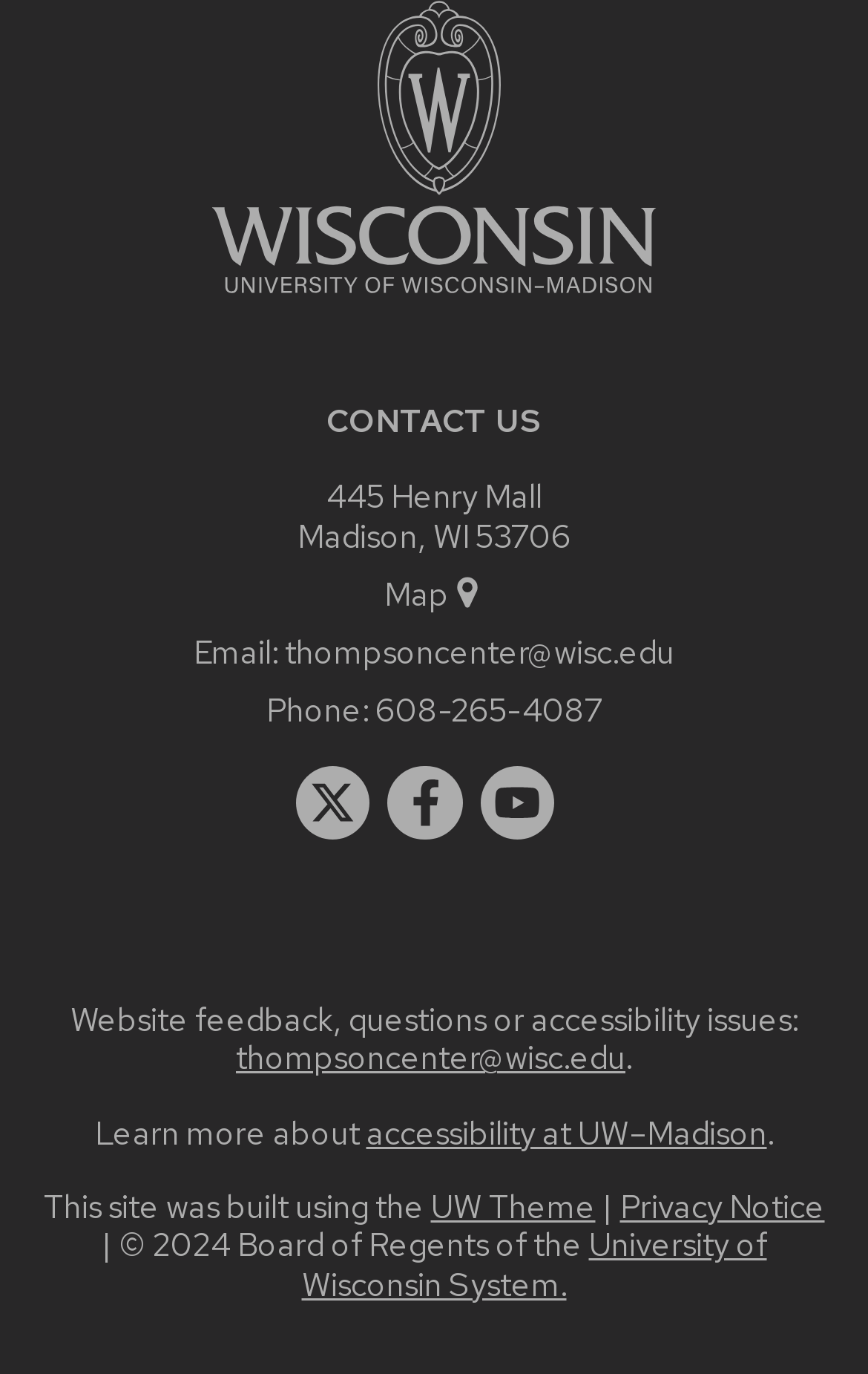Identify the bounding box coordinates of the region that should be clicked to execute the following instruction: "browse Aerospace Engineer jobs".

None